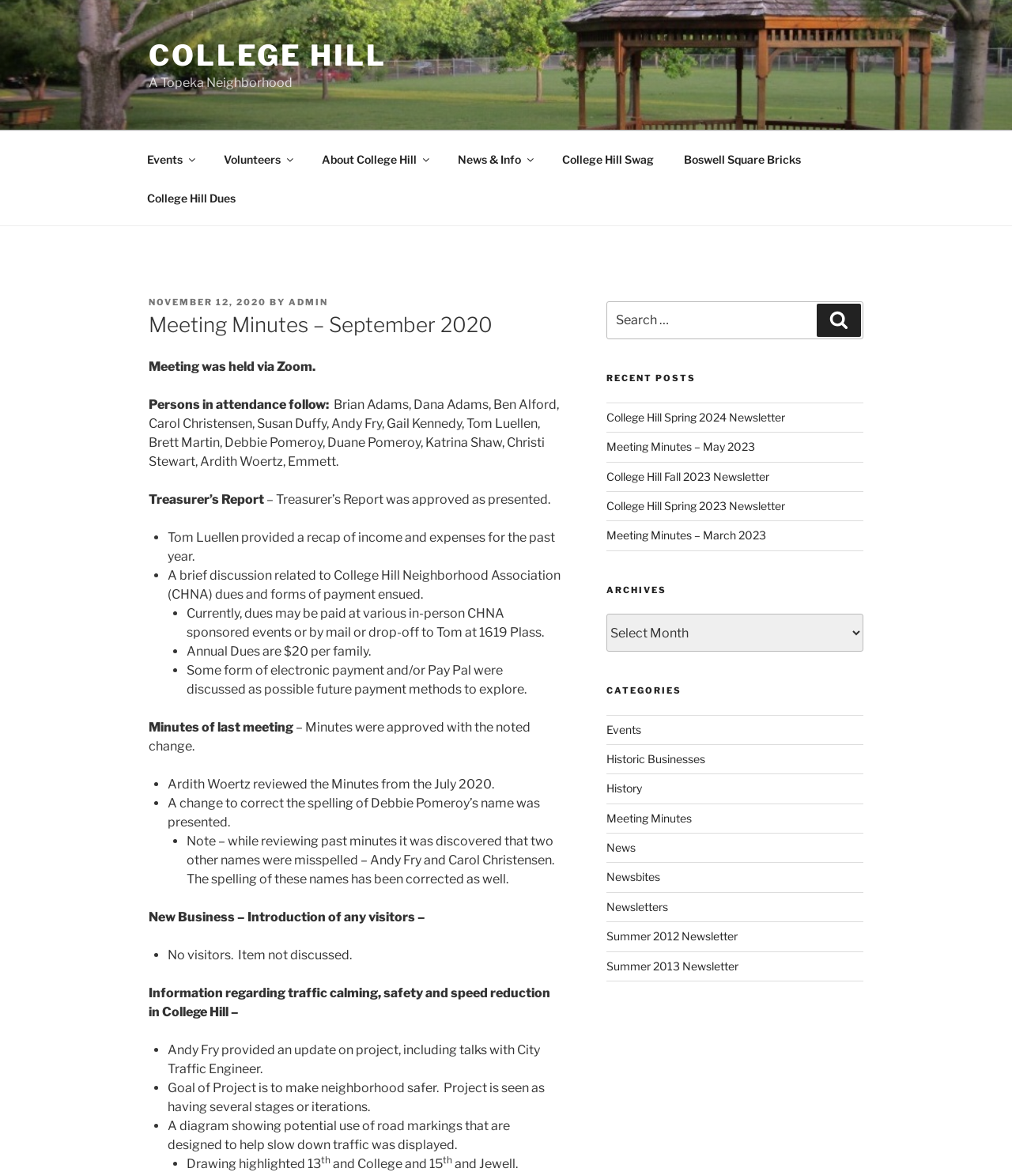Please predict the bounding box coordinates of the element's region where a click is necessary to complete the following instruction: "Click on the 'About College Hill' link". The coordinates should be represented by four float numbers between 0 and 1, i.e., [left, top, right, bottom].

[0.304, 0.119, 0.436, 0.152]